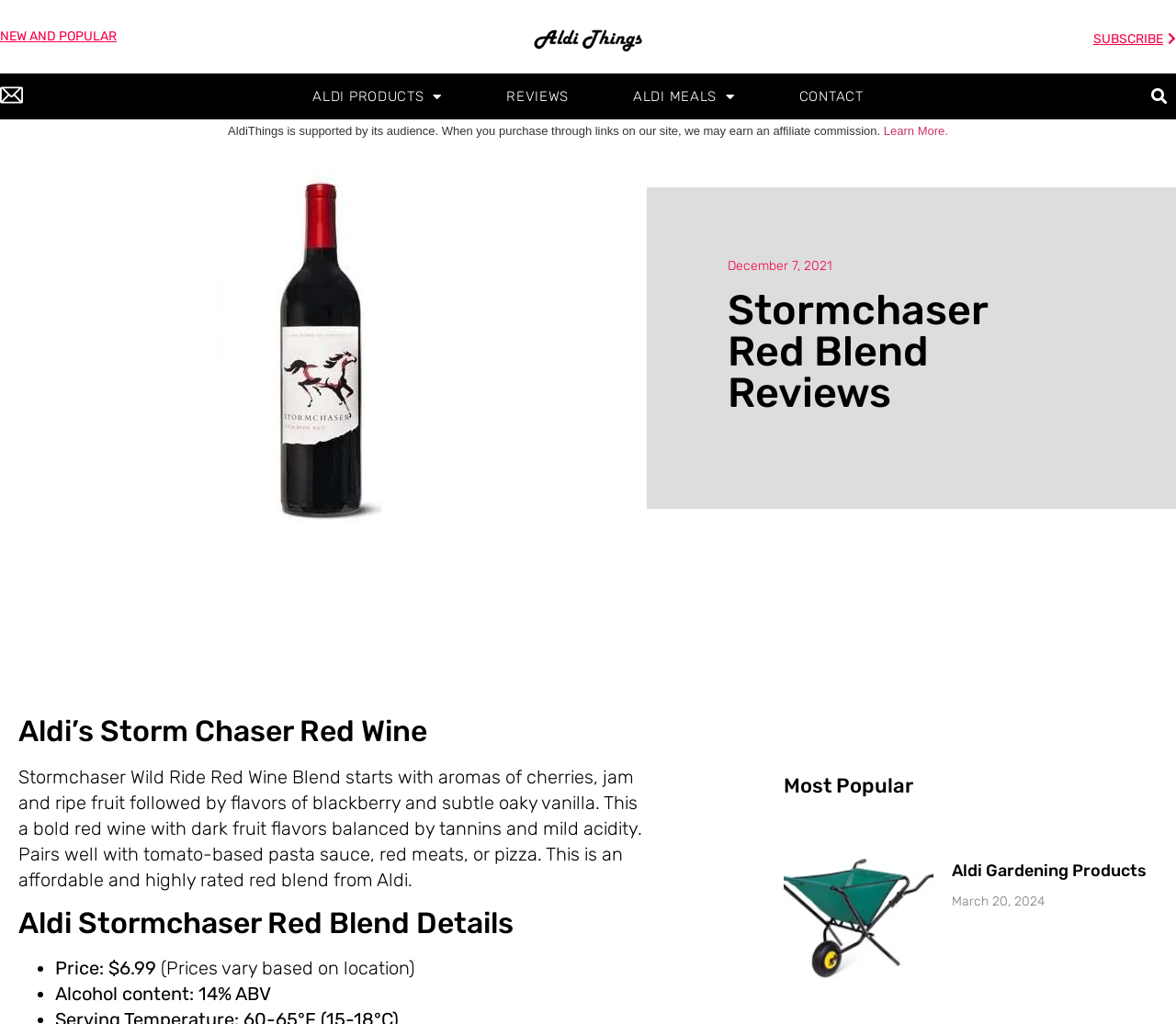Using the information in the image, could you please answer the following question in detail:
What is the alcohol content of Stormchaser Red Blend?

I found the answer by looking at the 'Aldi Stormchaser Red Blend Details' section, where it lists the alcohol content as '14% ABV'.